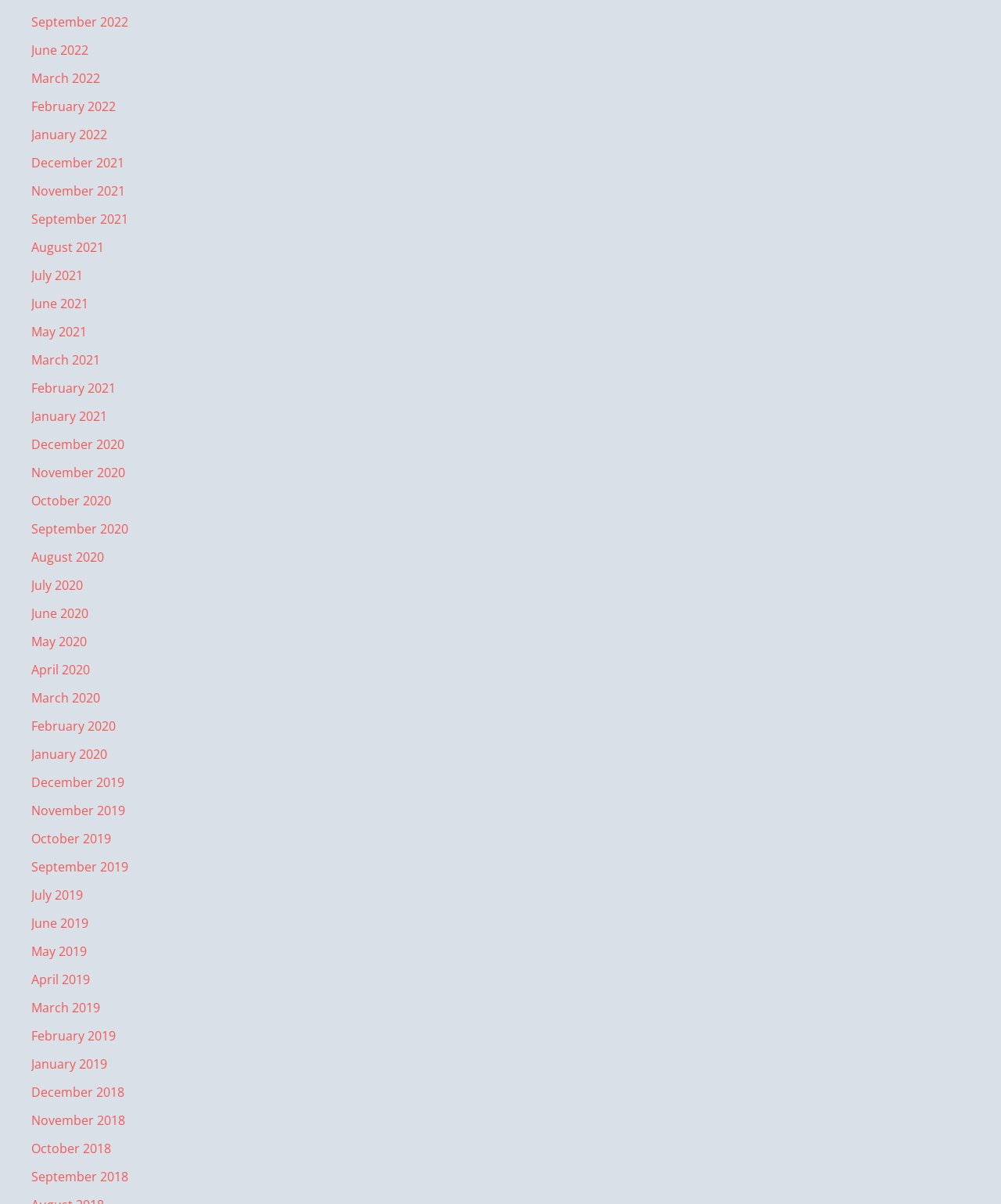Can you show the bounding box coordinates of the region to click on to complete the task described in the instruction: "View September 2022"?

[0.031, 0.011, 0.128, 0.025]